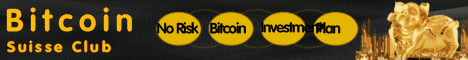Provide your answer in a single word or phrase: 
What is the focus of the investment opportunity?

Security